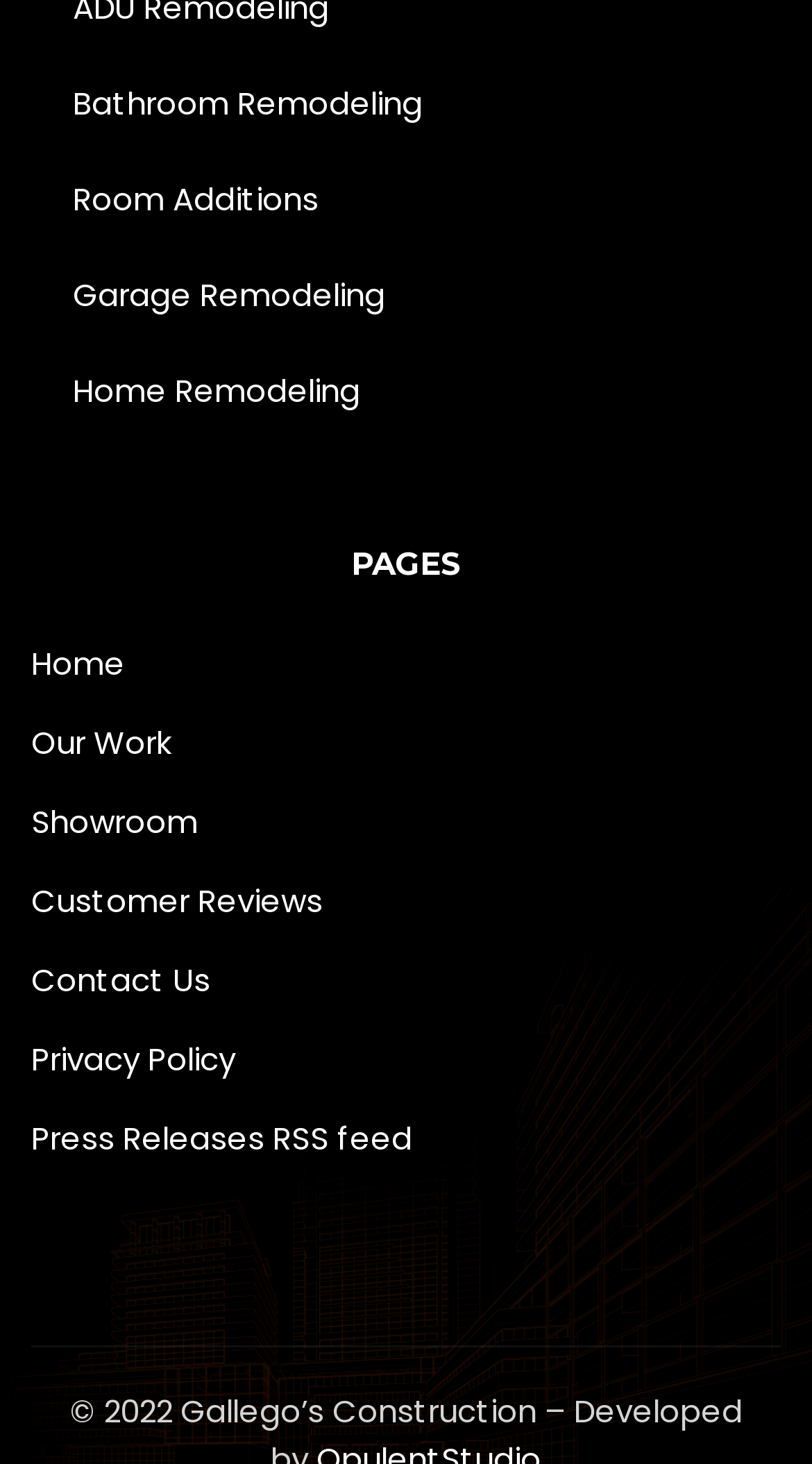Please identify the bounding box coordinates of the clickable area that will fulfill the following instruction: "Navigate to Bathroom Remodeling". The coordinates should be in the format of four float numbers between 0 and 1, i.e., [left, top, right, bottom].

[0.038, 0.038, 0.962, 0.104]